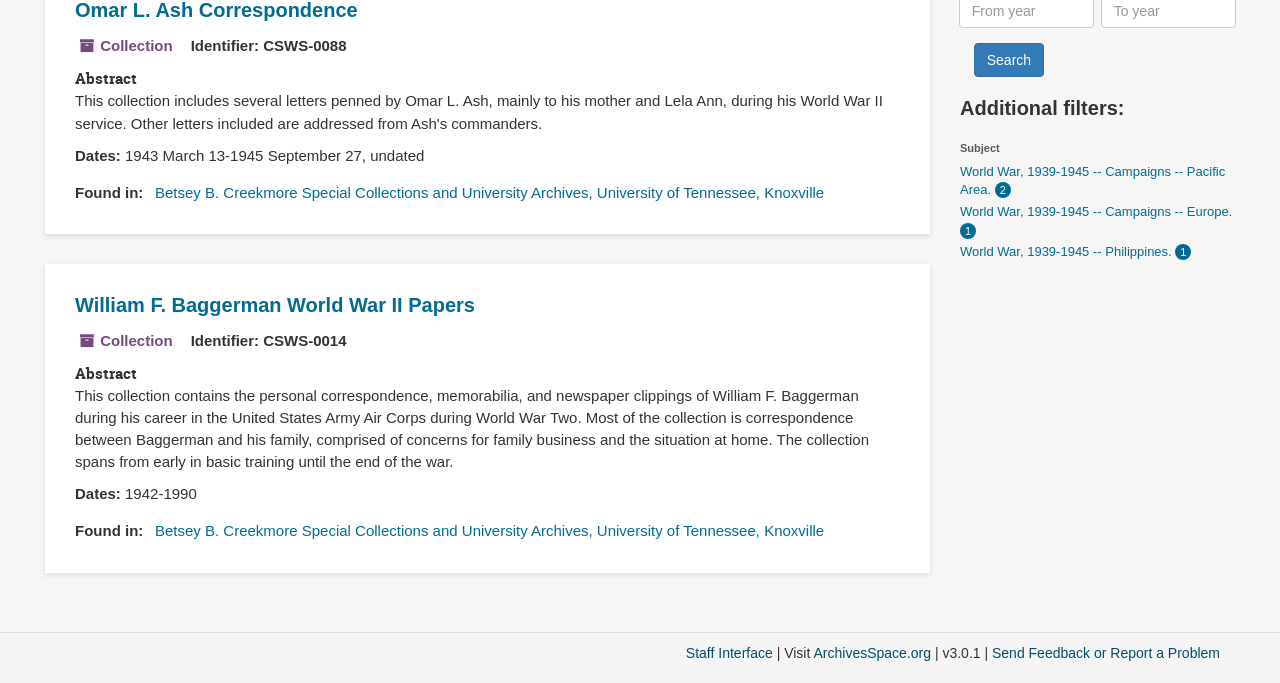Please provide the bounding box coordinate of the region that matches the element description: World War, 1939-1945 -- Philippines.. Coordinates should be in the format (top-left x, top-left y, bottom-right x, bottom-right y) and all values should be between 0 and 1.

[0.75, 0.358, 0.918, 0.38]